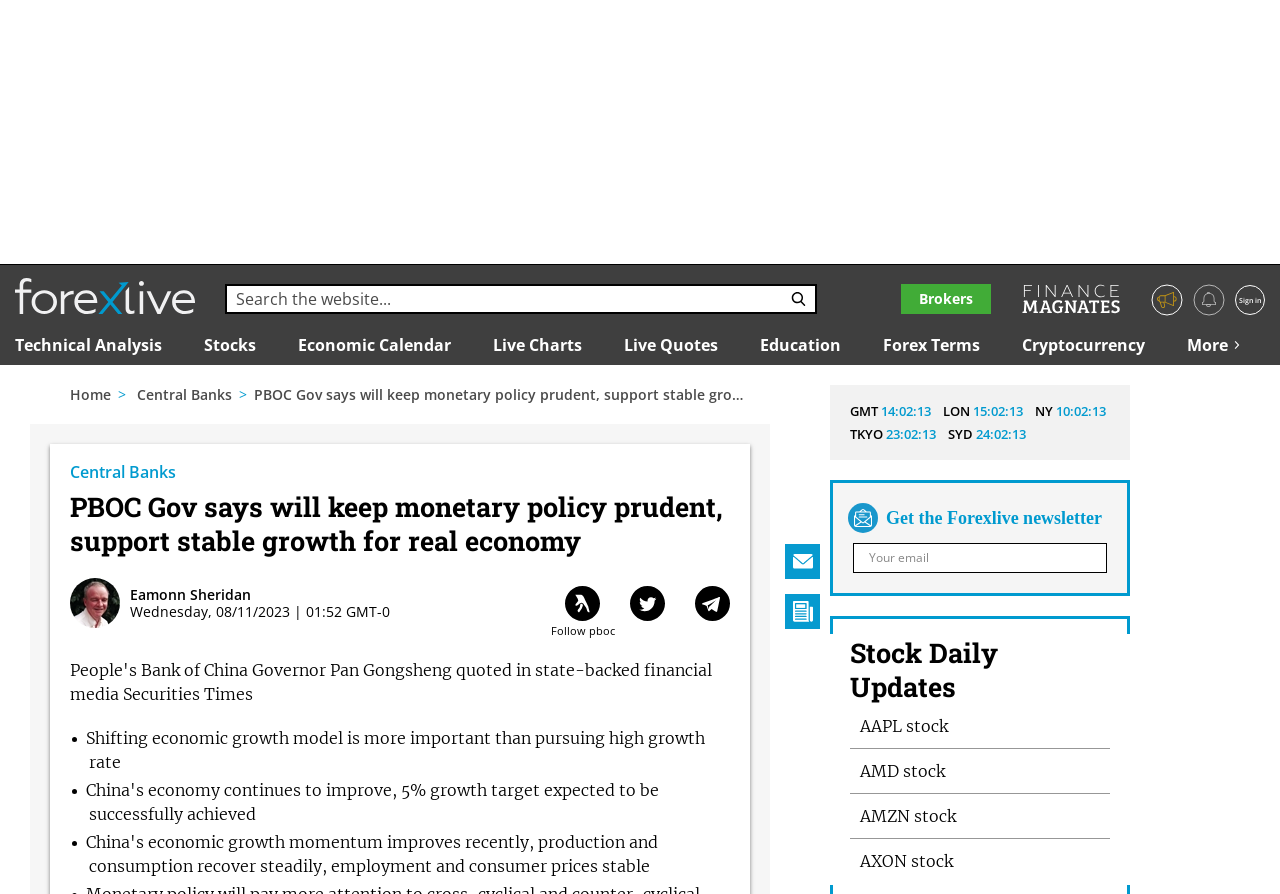What is the time in New York?
Please look at the screenshot and answer in one word or a short phrase.

10:02:14